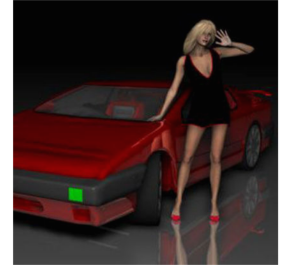What is the background color of the image? Observe the screenshot and provide a one-word or short phrase answer.

Dark